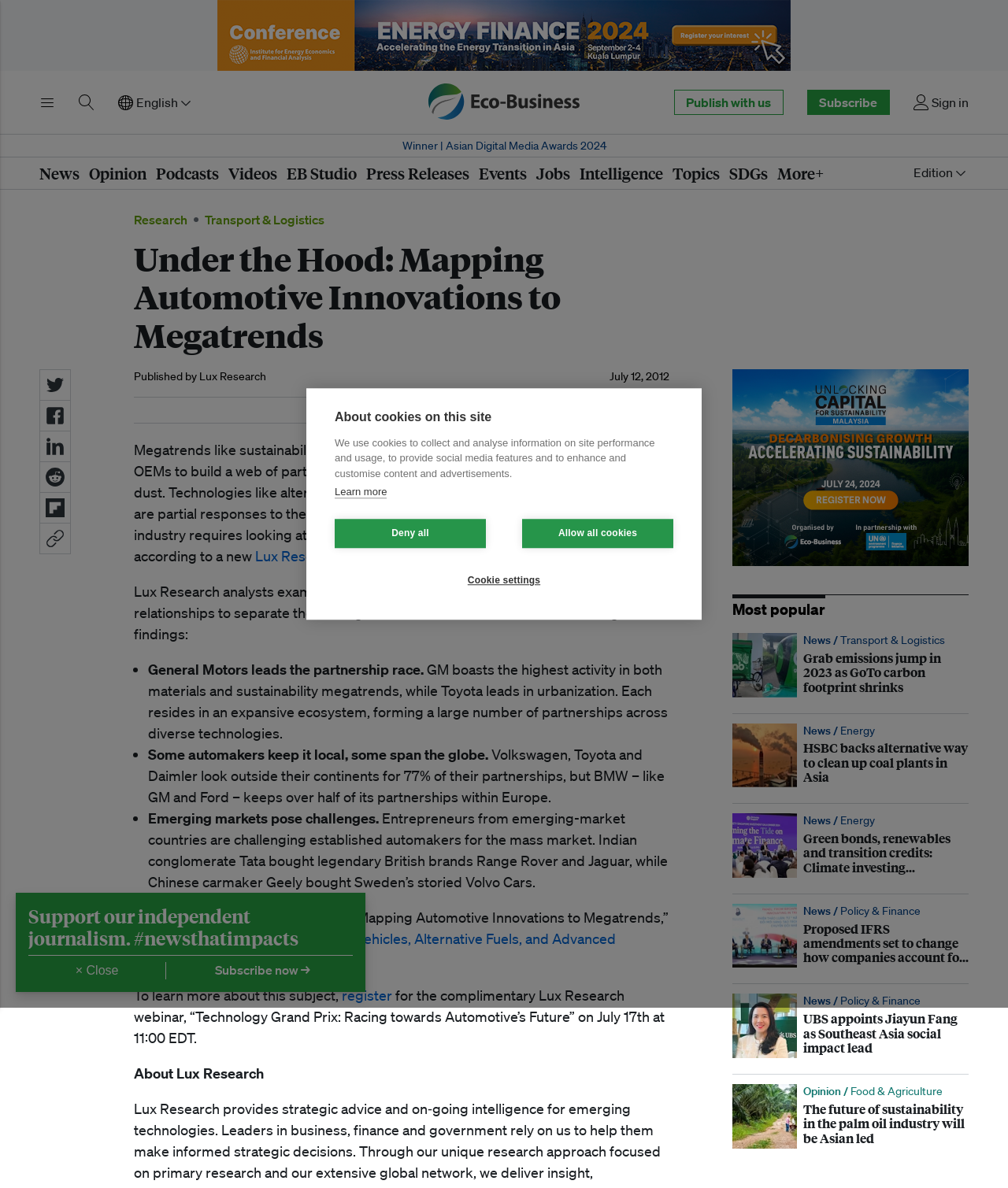Answer in one word or a short phrase: 
What is the date of the article?

July 12, 2012